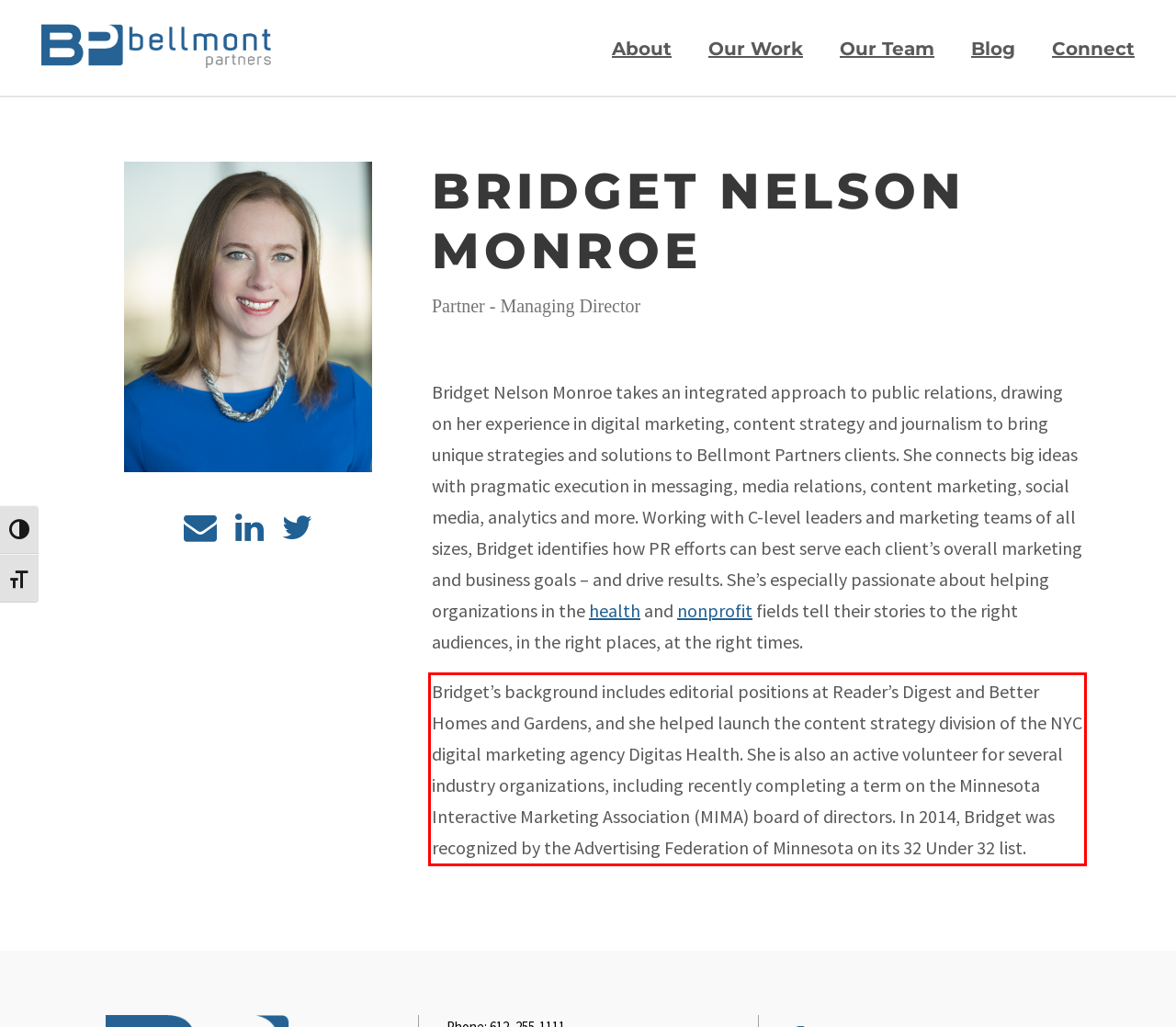In the given screenshot, locate the red bounding box and extract the text content from within it.

Bridget’s background includes editorial positions at Reader’s Digest and Better Homes and Gardens, and she helped launch the content strategy division of the NYC digital marketing agency Digitas Health. She is also an active volunteer for several industry organizations, including recently completing a term on the Minnesota Interactive Marketing Association (MIMA) board of directors. In 2014, Bridget was recognized by the Advertising Federation of Minnesota on its 32 Under 32 list.